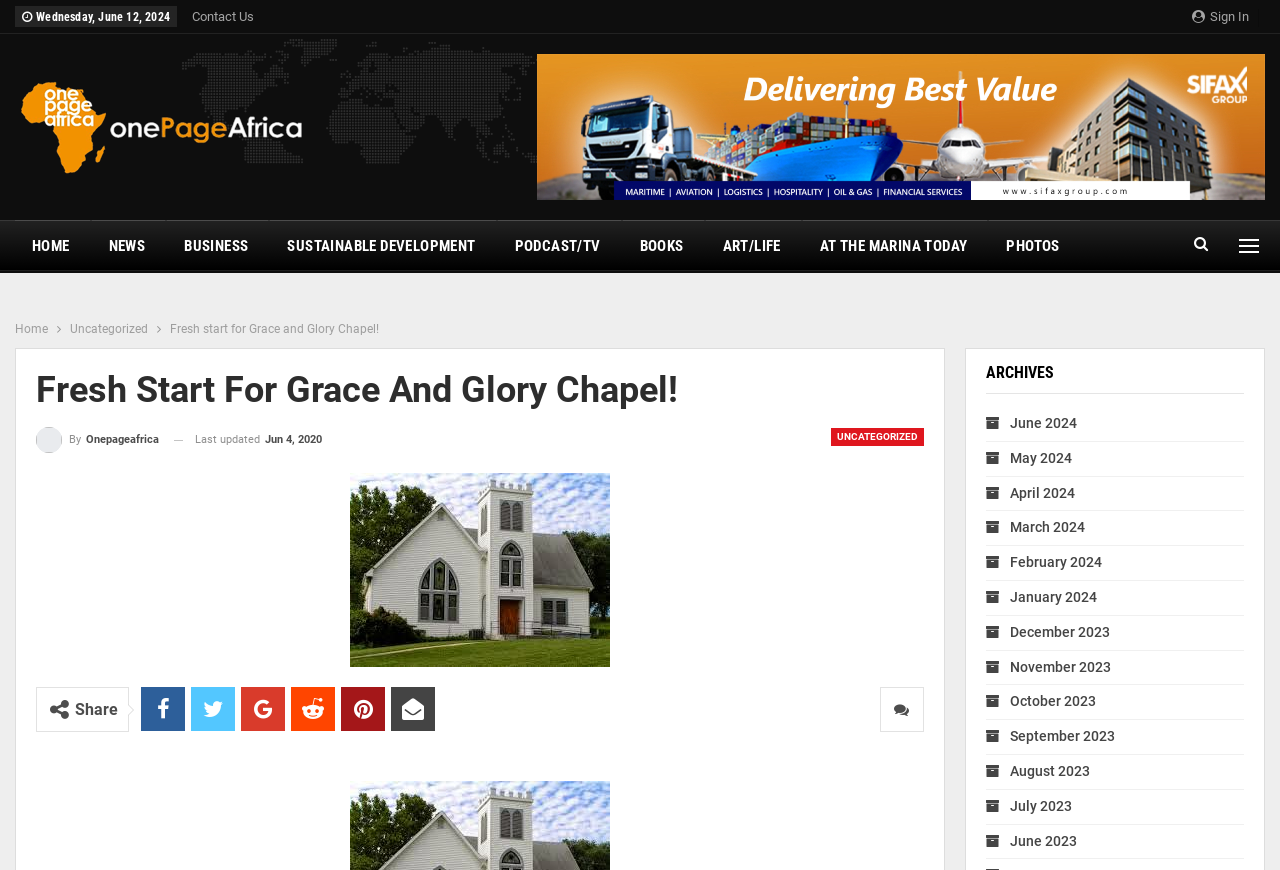Determine the coordinates of the bounding box that should be clicked to complete the instruction: "Go to home page". The coordinates should be represented by four float numbers between 0 and 1: [left, top, right, bottom].

[0.012, 0.254, 0.07, 0.311]